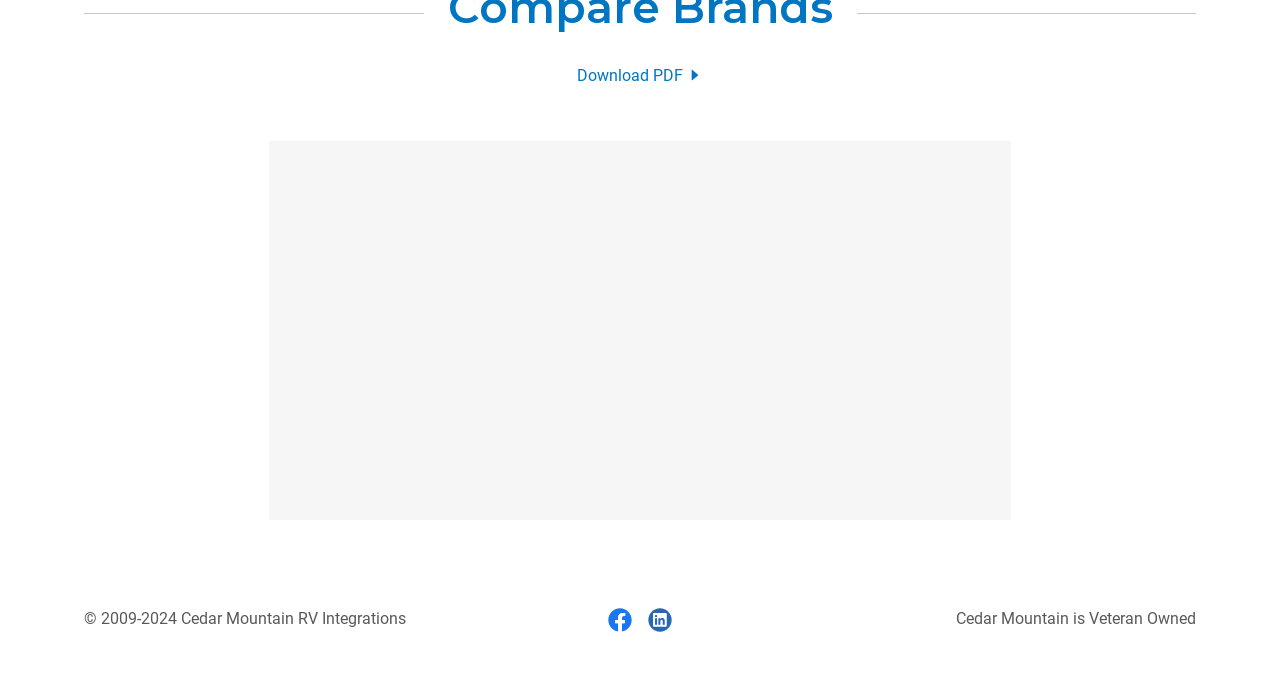What is the text on the bottom left of the webpage?
By examining the image, provide a one-word or phrase answer.

Copyright information